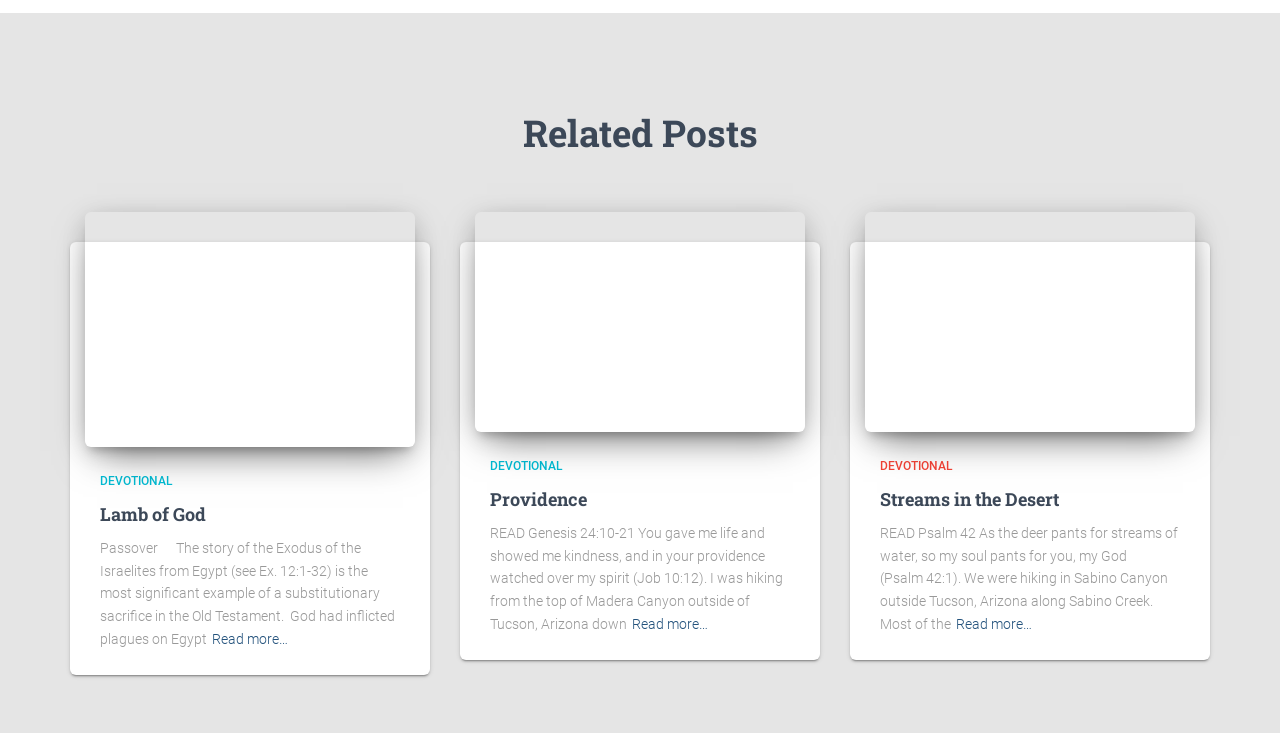Find the bounding box coordinates for the HTML element described in this sentence: "title="Providence"". Provide the coordinates as four float numbers between 0 and 1, in the format [left, top, right, bottom].

[0.371, 0.427, 0.629, 0.449]